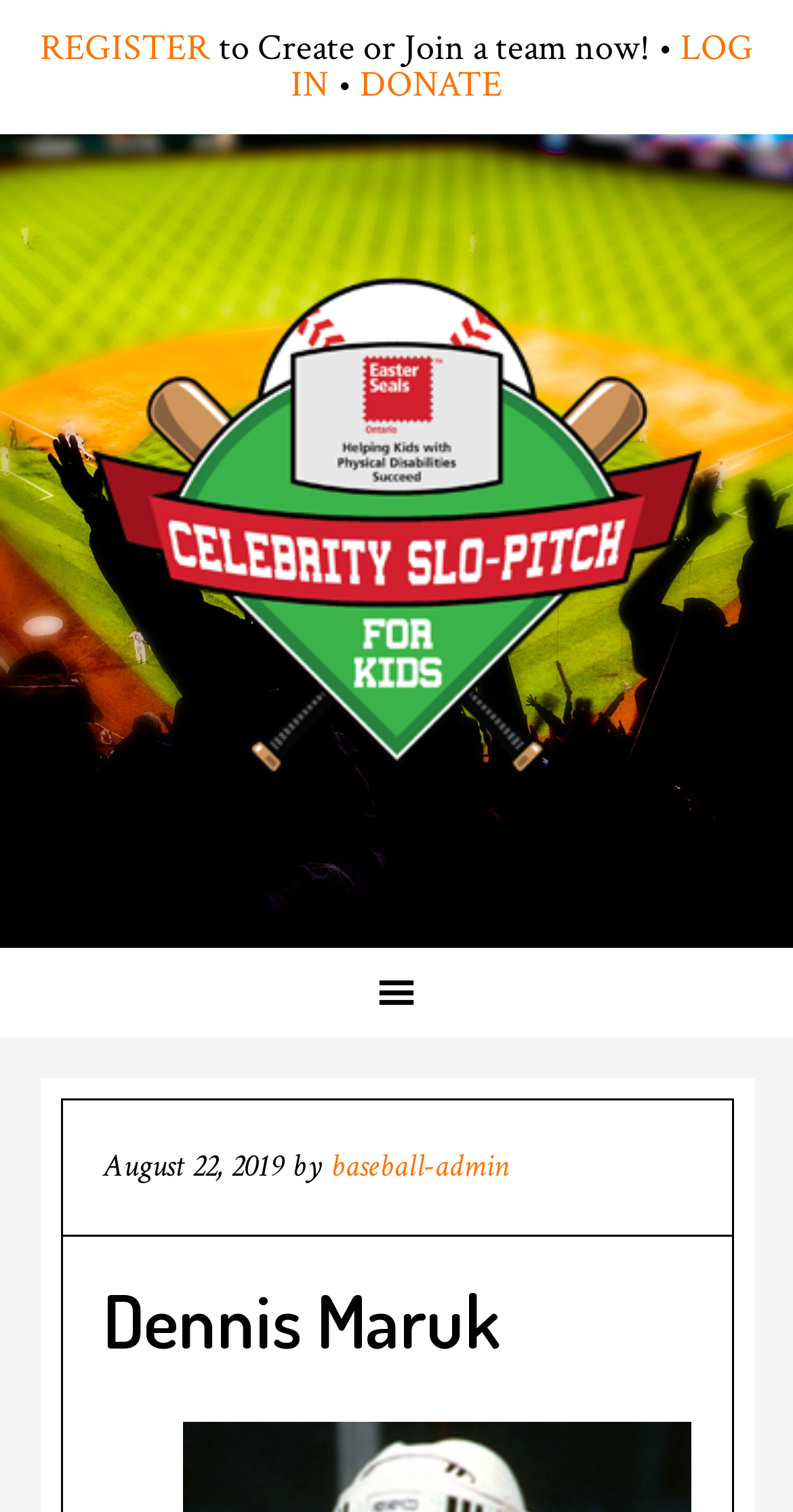What is the name of the organization benefiting from the event?
Please respond to the question with a detailed and informative answer.

I found the answer by looking at the root element, which indicates that the event is 'Celebrity Slo-Pitch for Easter Seals Kids'.